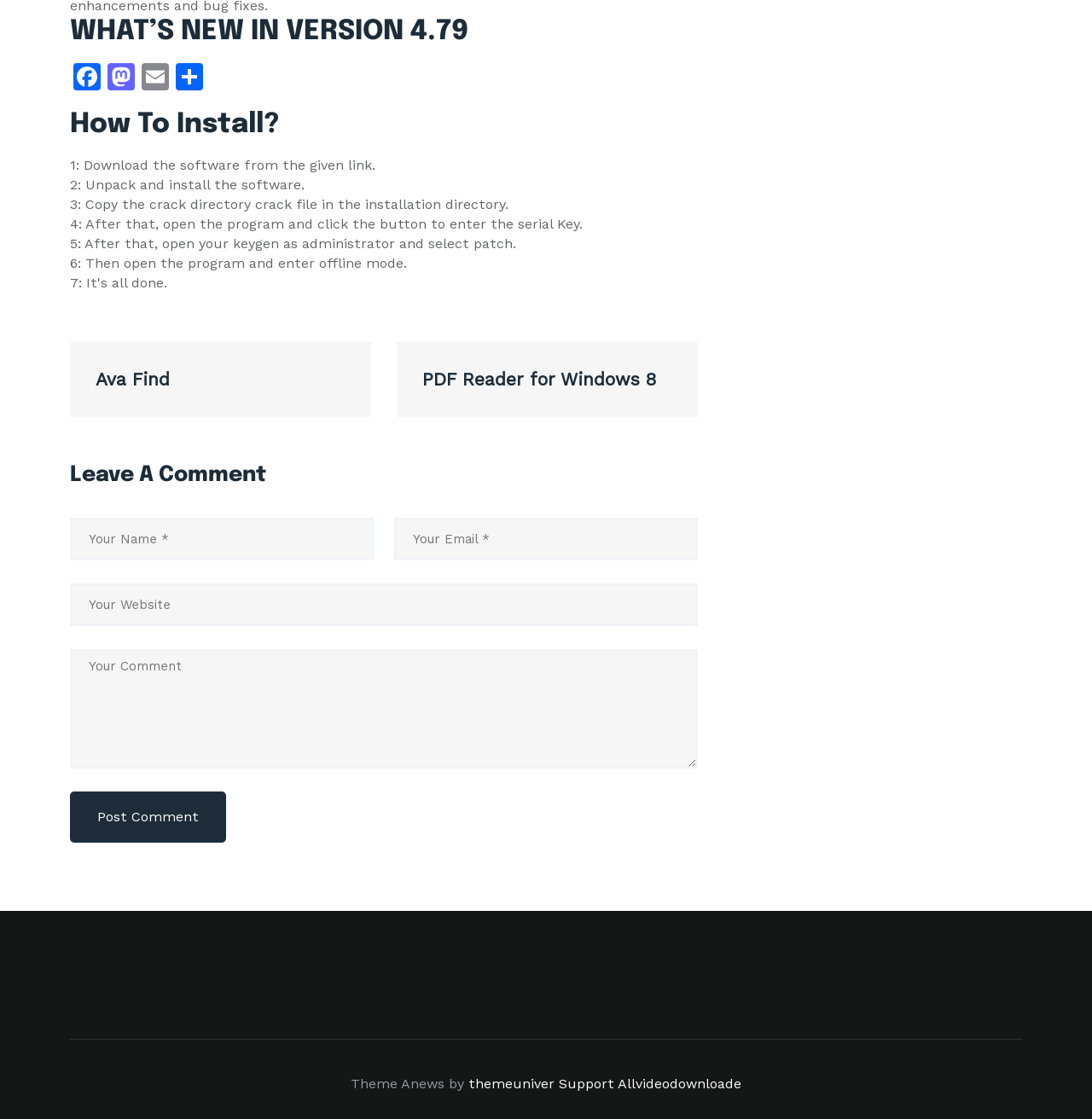Please find the bounding box coordinates of the element that you should click to achieve the following instruction: "Enter your name". The coordinates should be presented as four float numbers between 0 and 1: [left, top, right, bottom].

[0.064, 0.462, 0.342, 0.5]